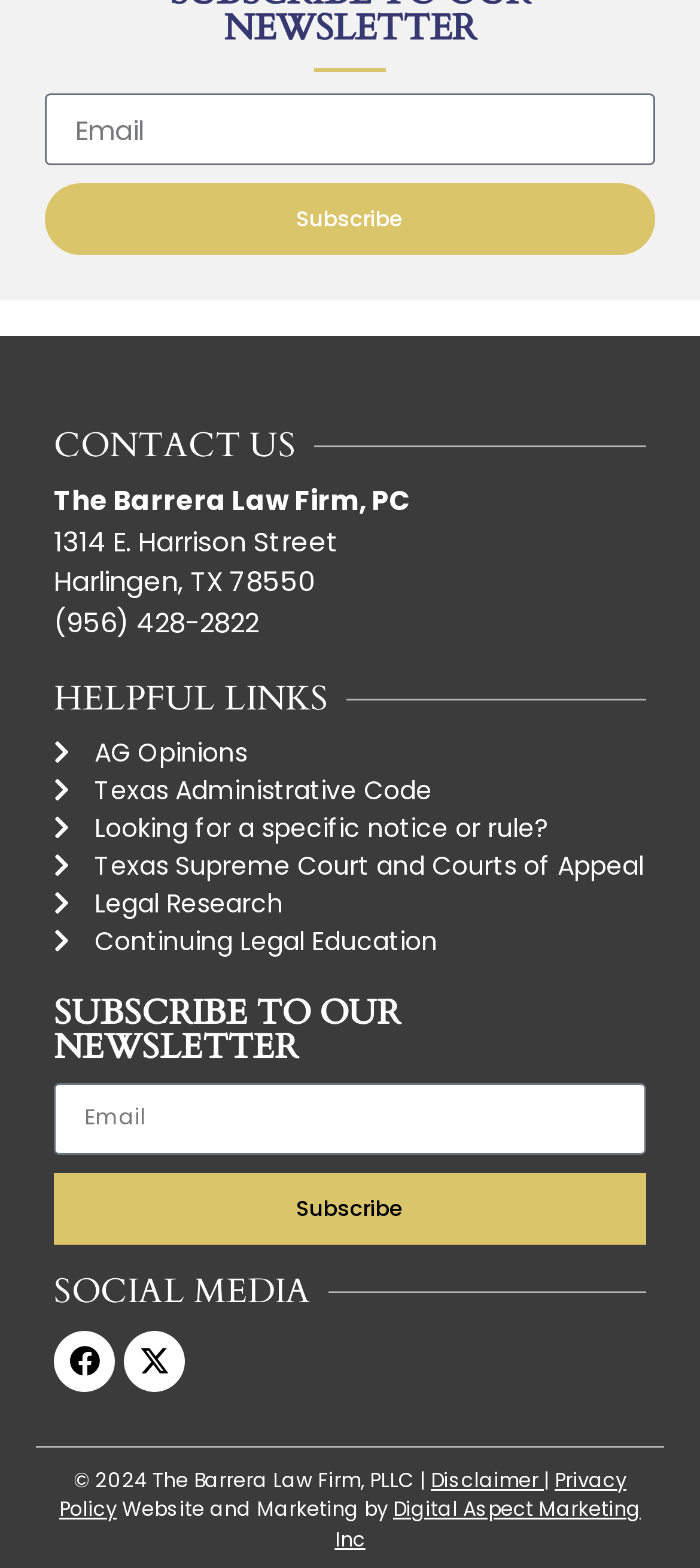Answer the question in a single word or phrase:
What is the copyright year of the law firm's website?

2024